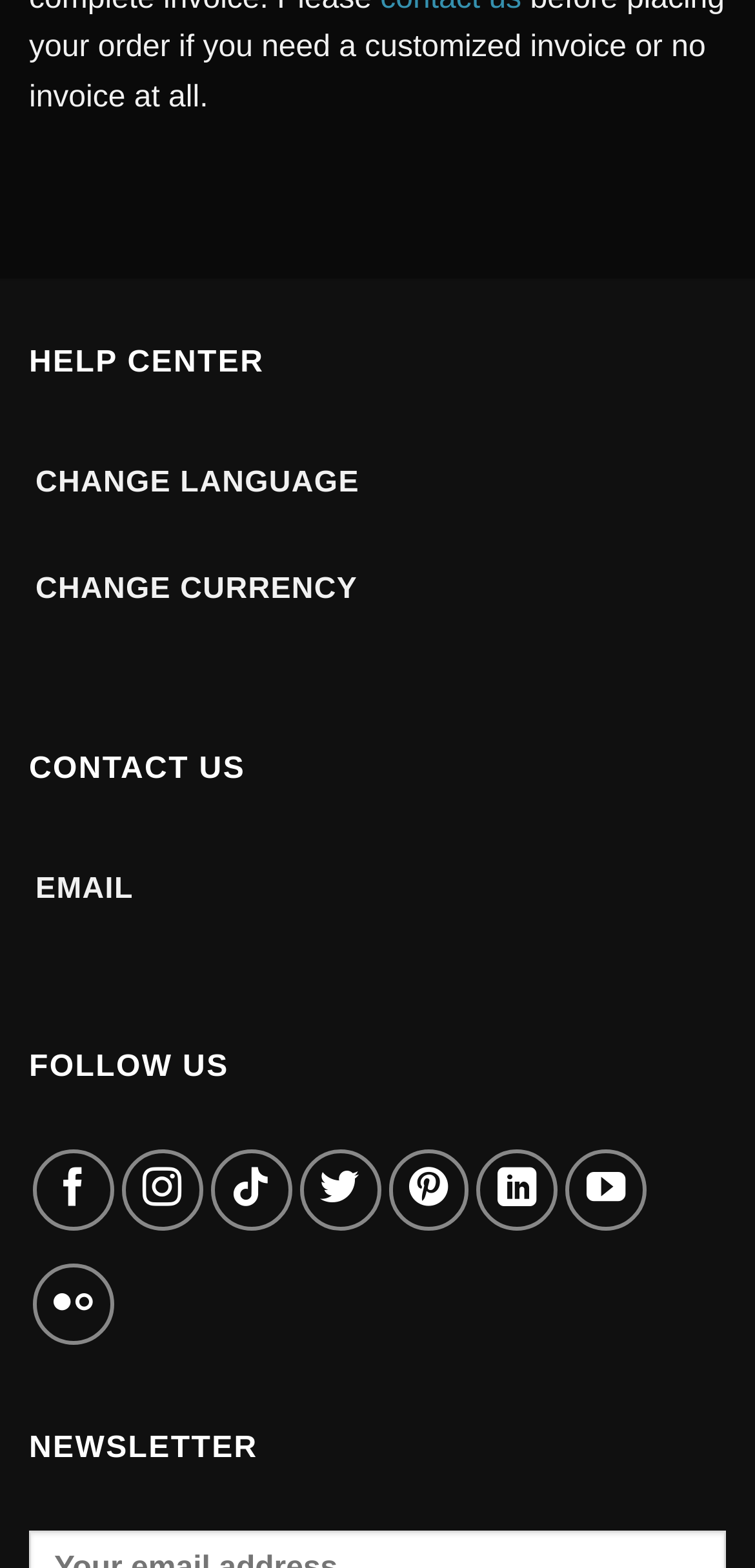Please identify the bounding box coordinates of the clickable area that will fulfill the following instruction: "Change language". The coordinates should be in the format of four float numbers between 0 and 1, i.e., [left, top, right, bottom].

[0.038, 0.284, 0.484, 0.333]